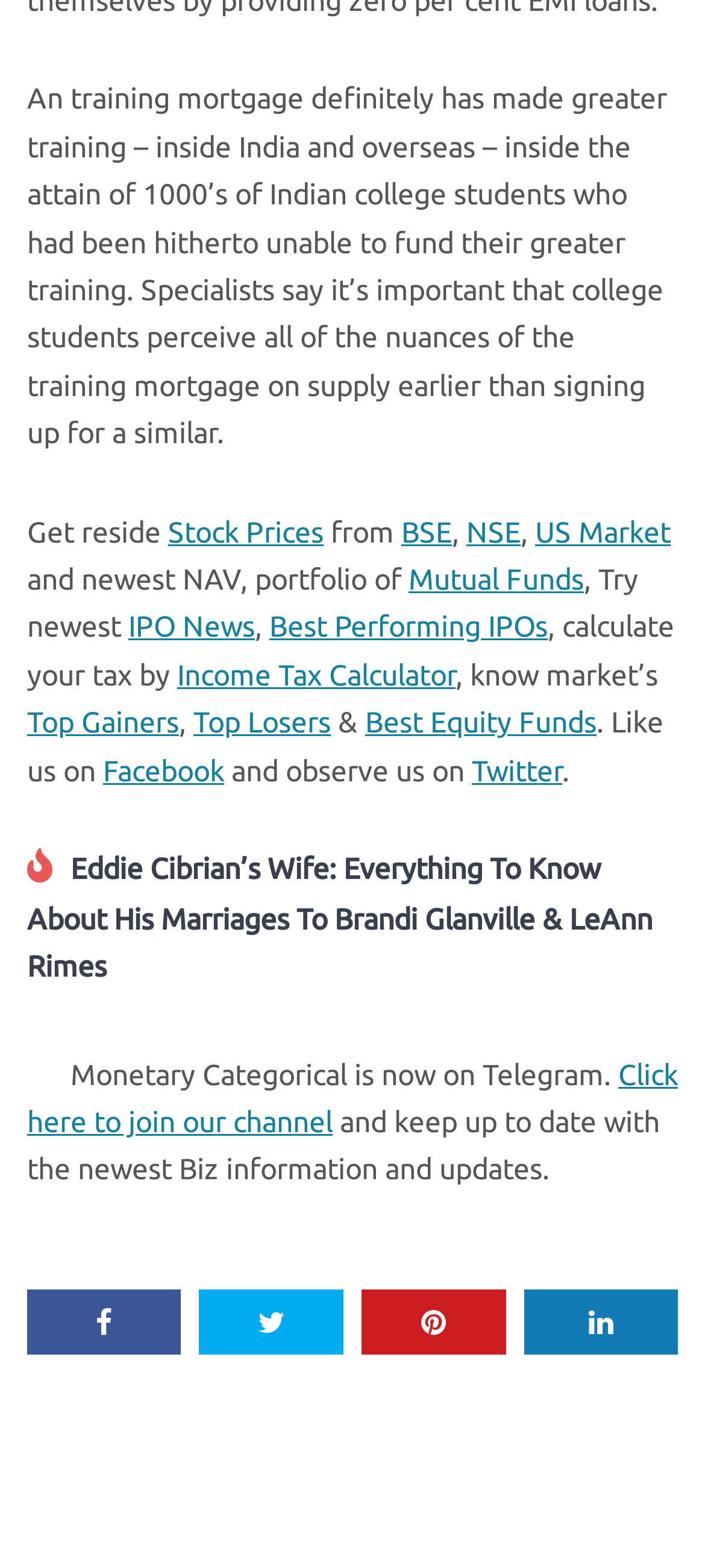What type of news is available on this webpage?
Using the visual information from the image, give a one-word or short-phrase answer.

Biz news